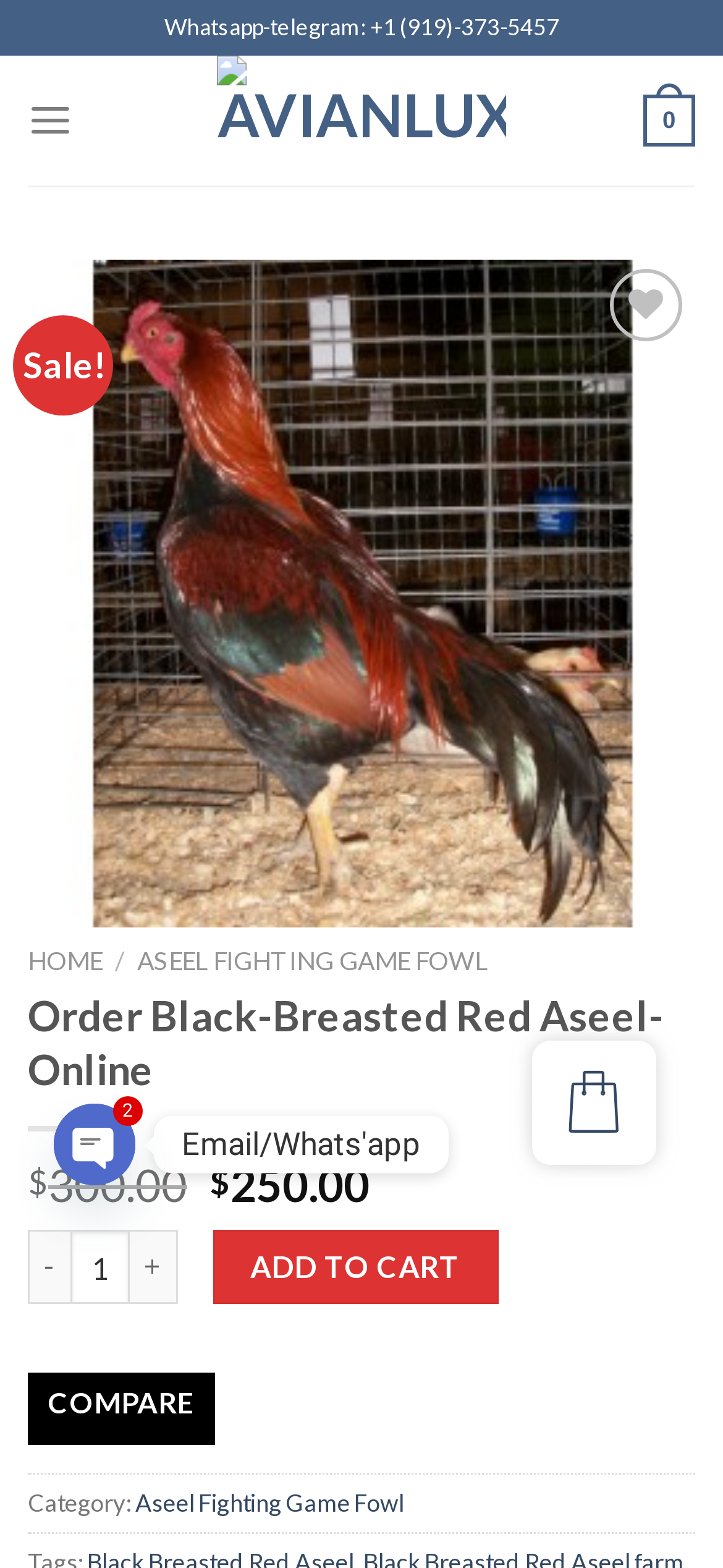Locate the bounding box of the UI element based on this description: "spieladmin". Provide four float numbers between 0 and 1 as [left, top, right, bottom].

None